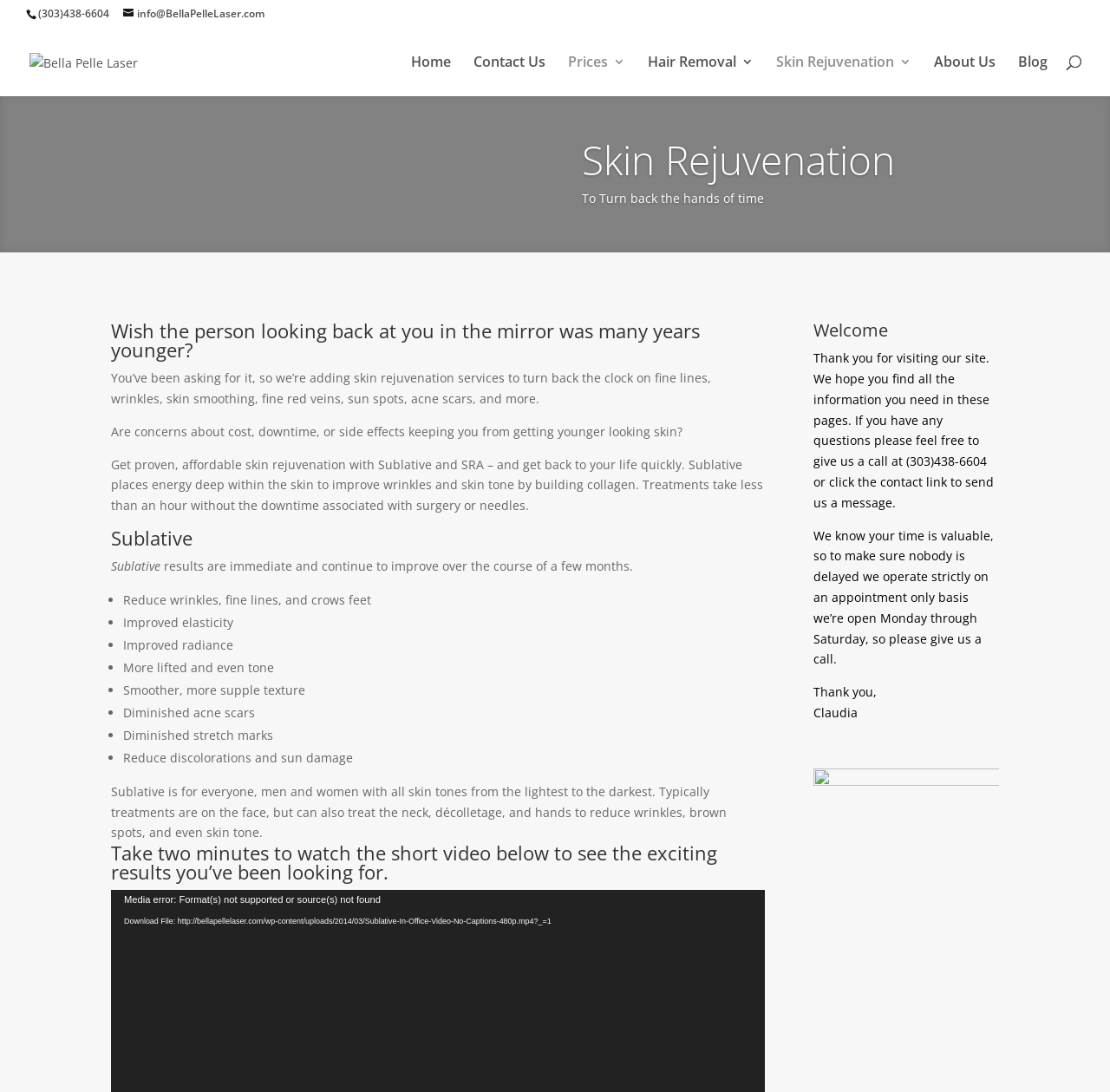Find the bounding box coordinates of the clickable area required to complete the following action: "Search for something".

[0.053, 0.024, 0.953, 0.026]